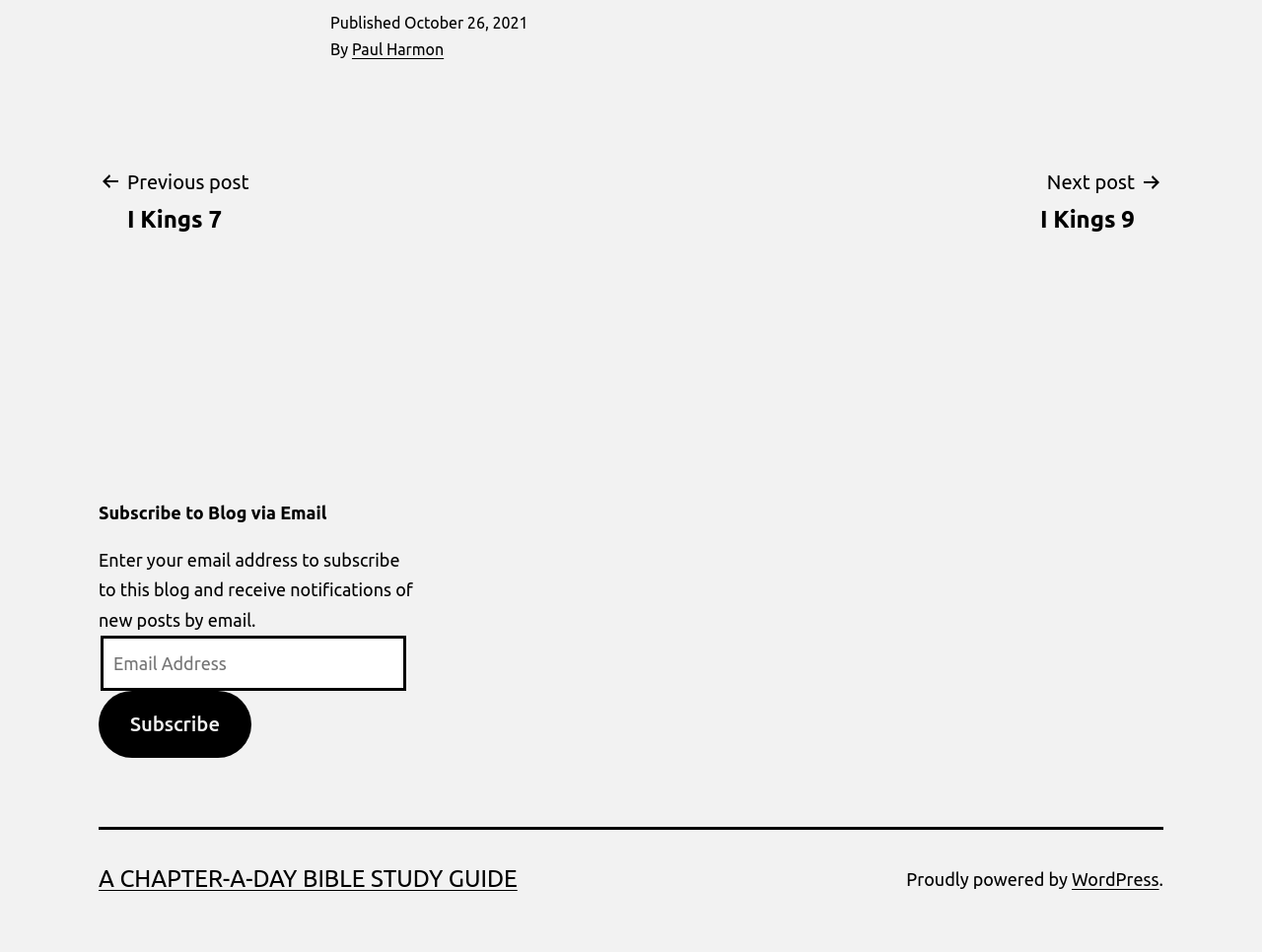Determine the bounding box coordinates of the clickable region to execute the instruction: "Share this post on Facebook". The coordinates should be four float numbers between 0 and 1, denoted as [left, top, right, bottom].

None